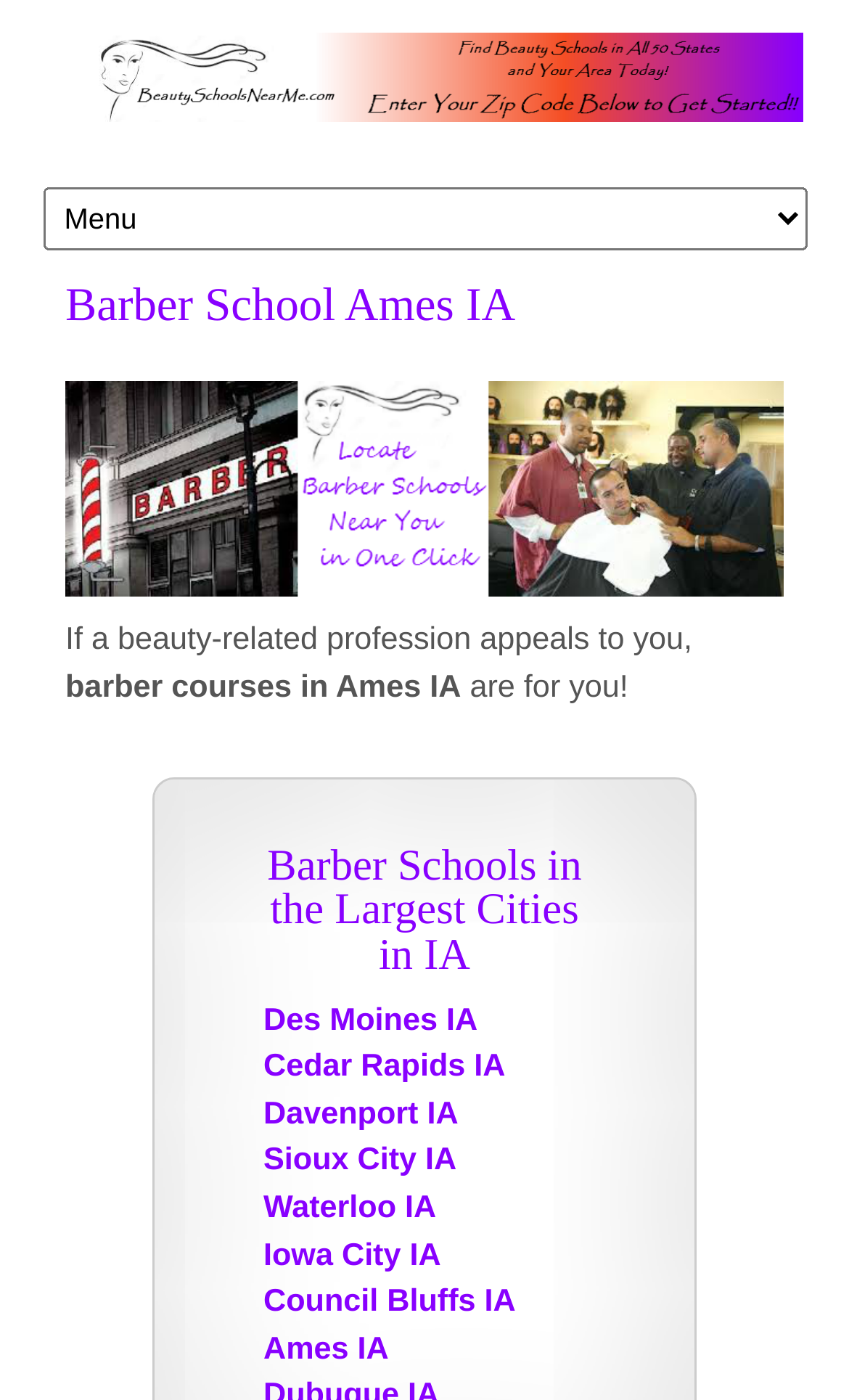What is the image description above the heading 'Barber School Ames IA'?
Using the information from the image, give a concise answer in one word or a short phrase.

Beauty Schools Near Me – Find Cosmetology Schools Today!